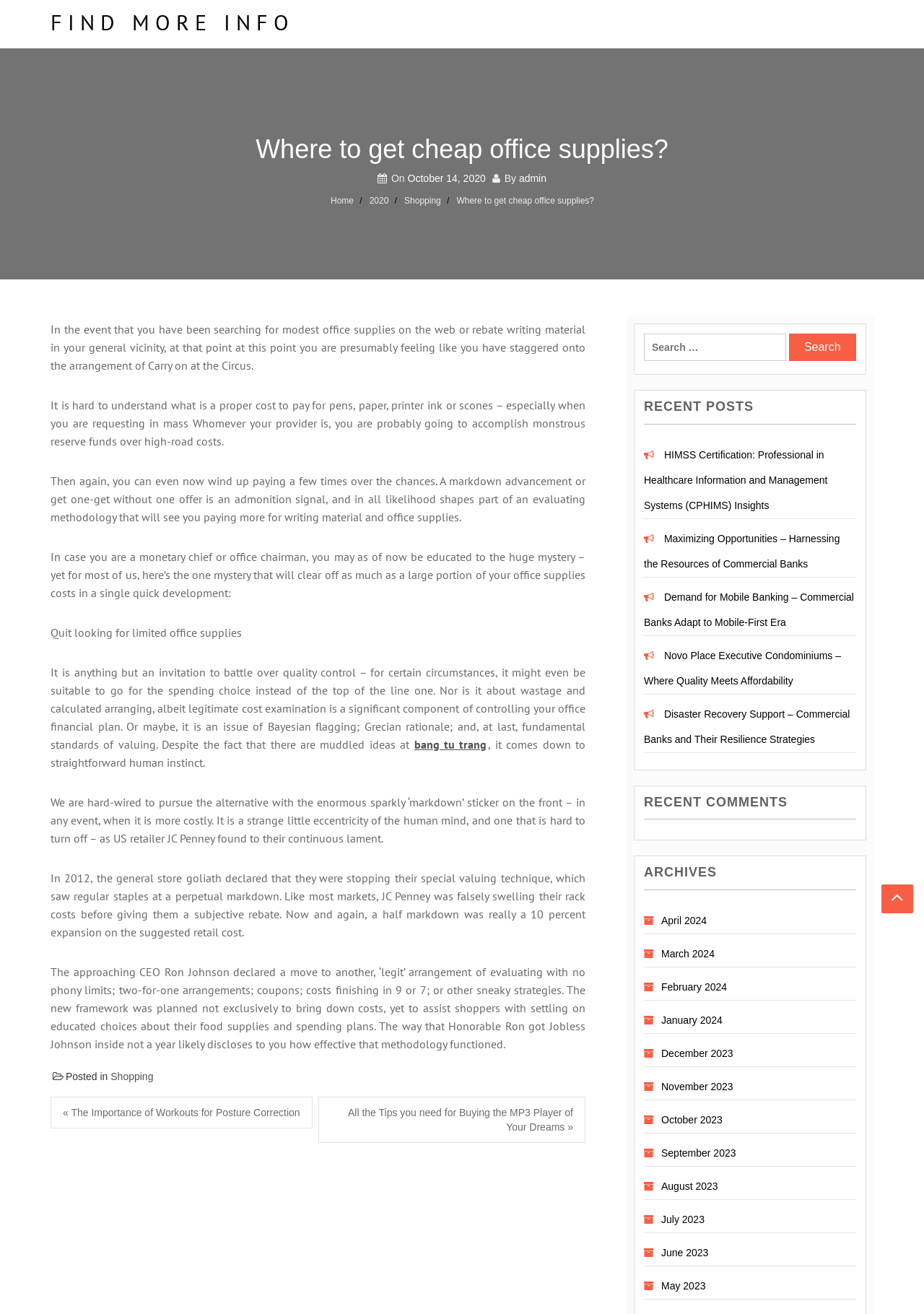Using the provided element description, identify the bounding box coordinates as (top-left x, top-left y, bottom-right x, bottom-right y). Ensure all values are between 0 and 1. Description: parent_node: Skip to content

[0.954, 0.673, 0.988, 0.695]